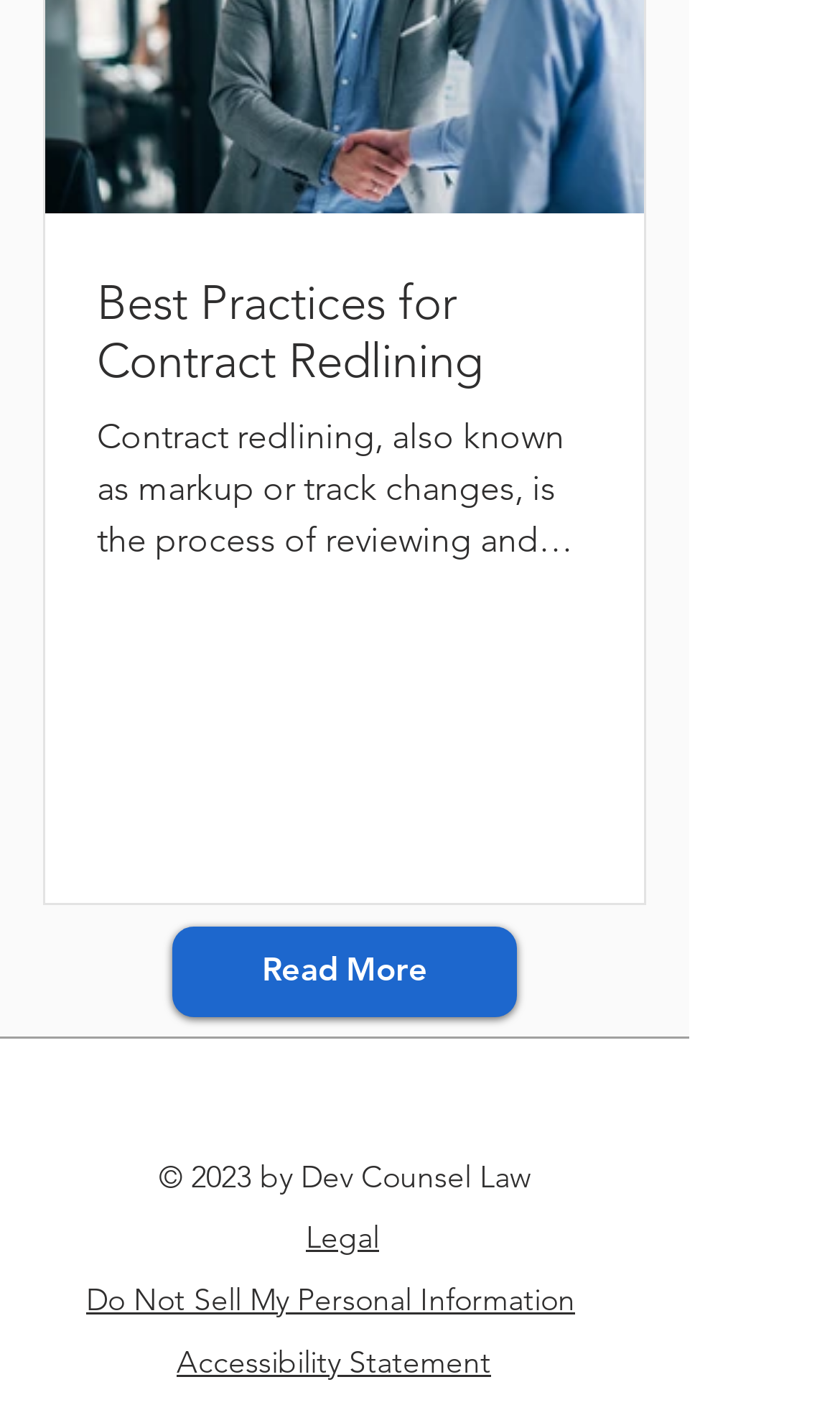Utilize the details in the image to give a detailed response to the question: What year is the copyright for?

The copyright text at the bottom of the page states '© 2023 by Dev Counsel Law', indicating that the copyright is for the year 2023.